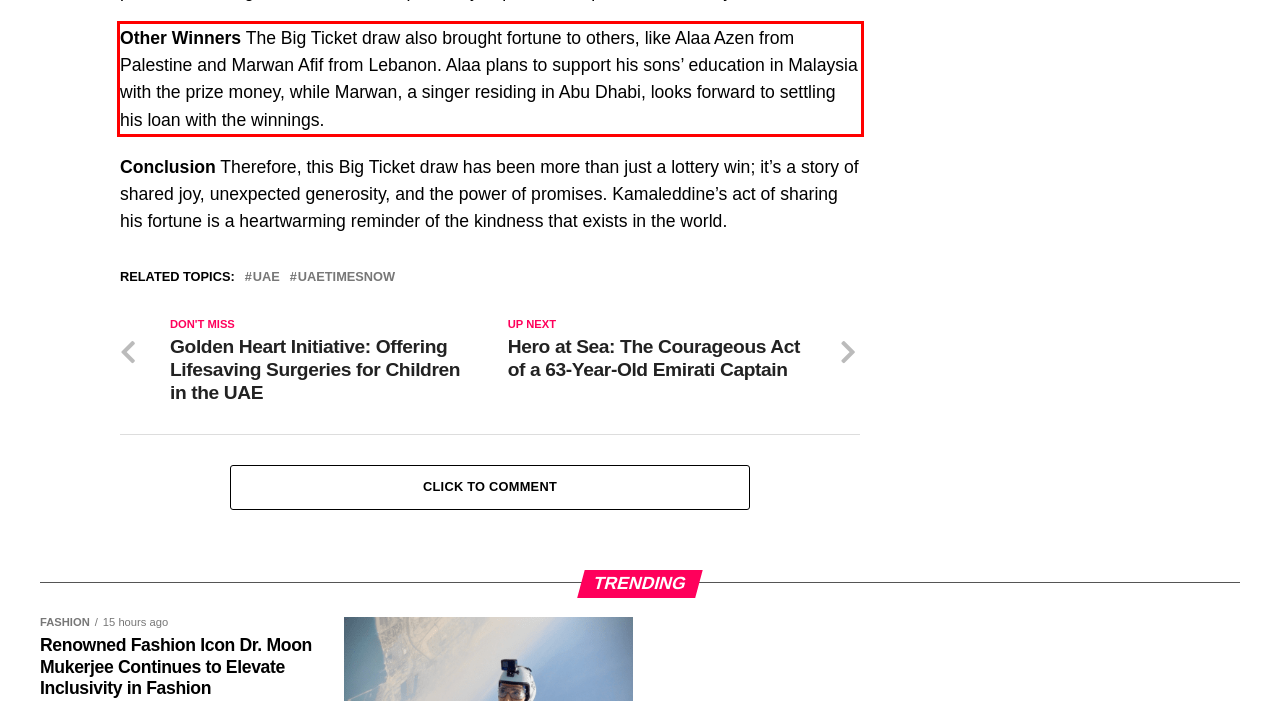Using the provided webpage screenshot, identify and read the text within the red rectangle bounding box.

Other Winners The Big Ticket draw also brought fortune to others, like Alaa Azen from Palestine and Marwan Afif from Lebanon. Alaa plans to support his sons’ education in Malaysia with the prize money, while Marwan, a singer residing in Abu Dhabi, looks forward to settling his loan with the winnings.